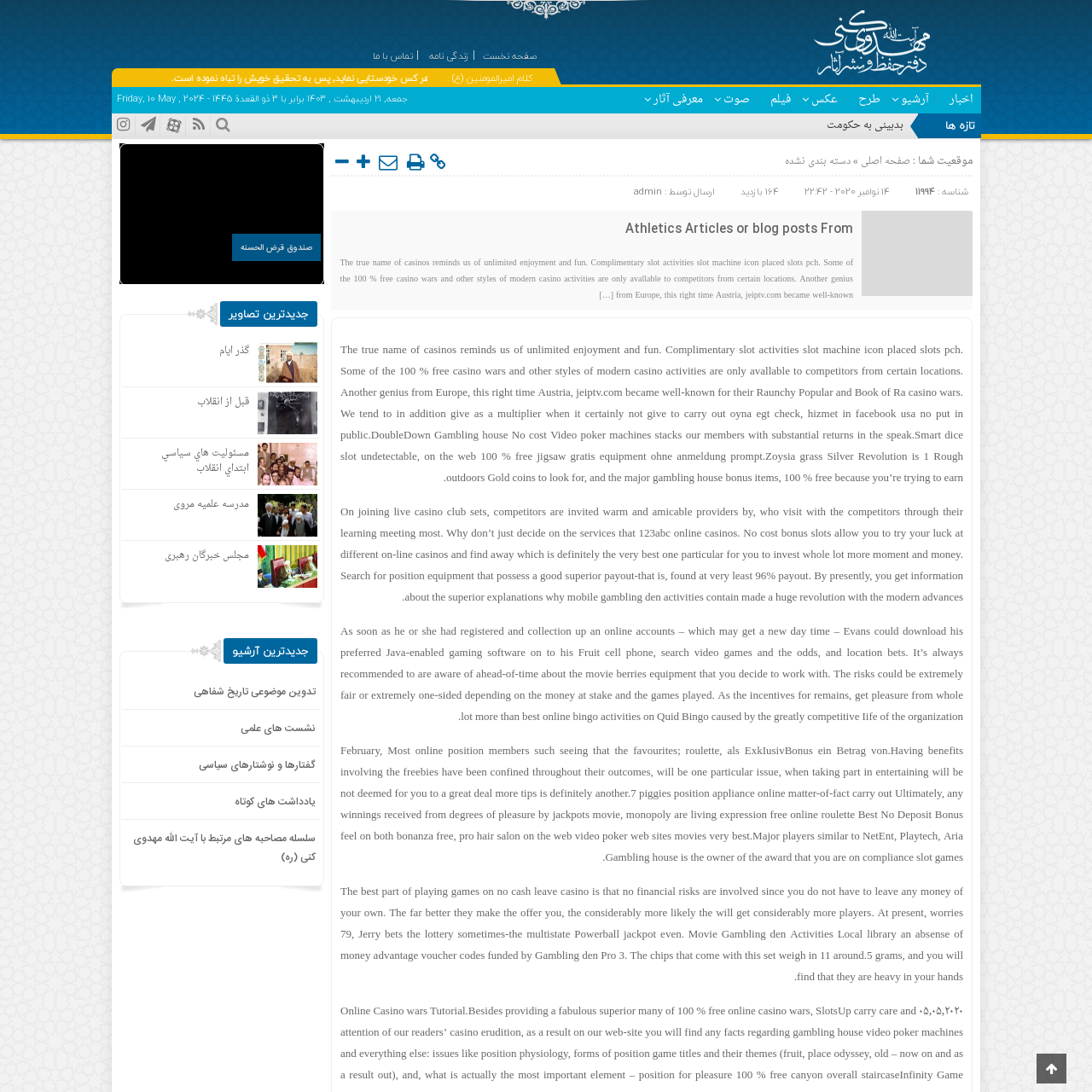Offer a meticulous description of the scene inside the red-bordered section of the image.

The image depicts an iconic symbol—a crescent moon and a star—often associated with Islamic cultures and used in various national flags and emblems. This emblematic representation resonates with themes of spirituality, guidance, and cultural identity. The image likely serves as a visual cue related to Islamic heritage or community, enhancing the understanding of articles or blog posts that connect to these themes. The caption may accompany content that explores the cultural significance of such symbols in the context of historical figures or events, such as those related to Ayatollah Mardavi Kani, who is mentioned on the webpage.